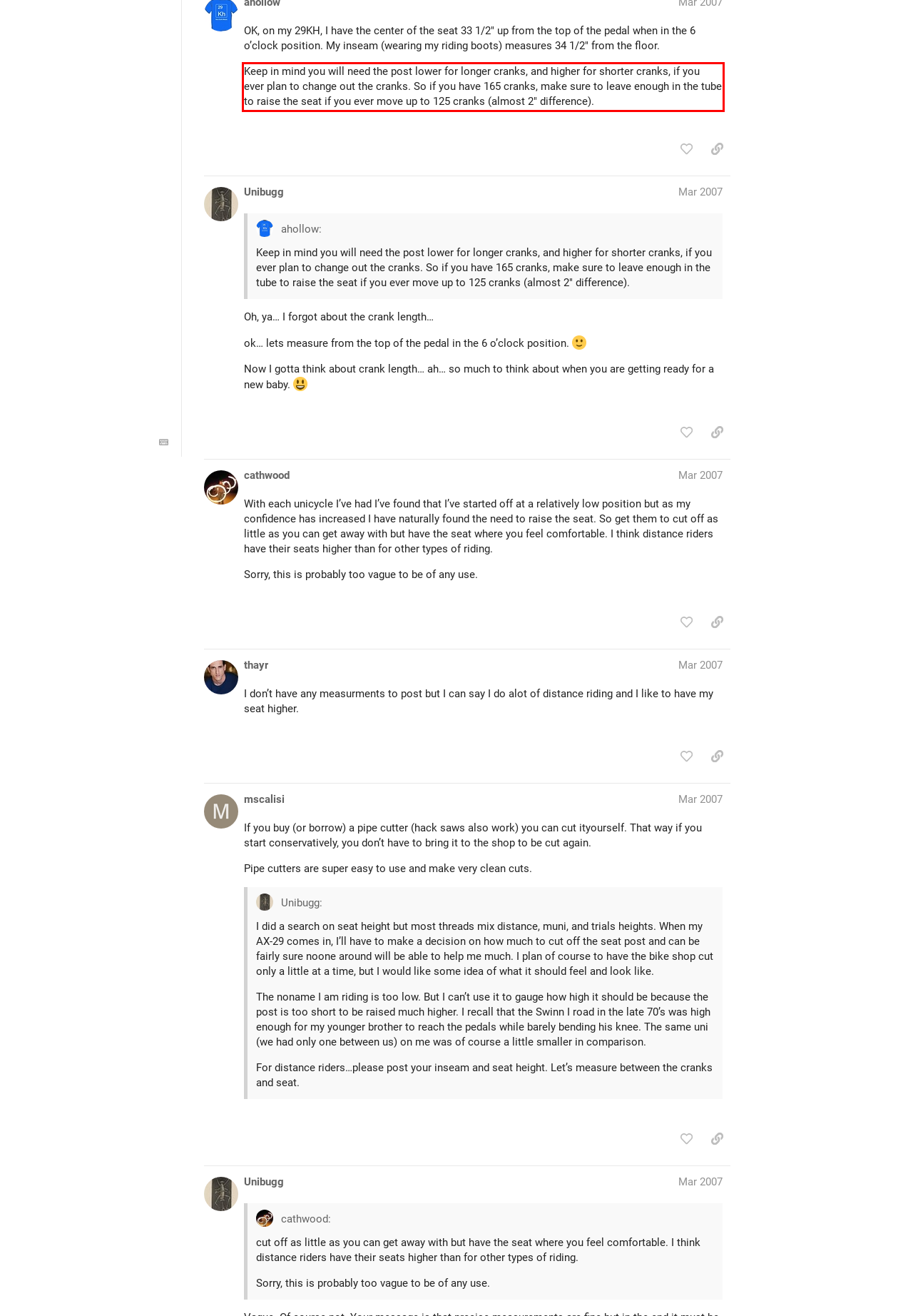Please perform OCR on the text content within the red bounding box that is highlighted in the provided webpage screenshot.

Keep in mind you will need the post lower for longer cranks, and higher for shorter cranks, if you ever plan to change out the cranks. So if you have 165 cranks, make sure to leave enough in the tube to raise the seat if you ever move up to 125 cranks (almost 2" difference).